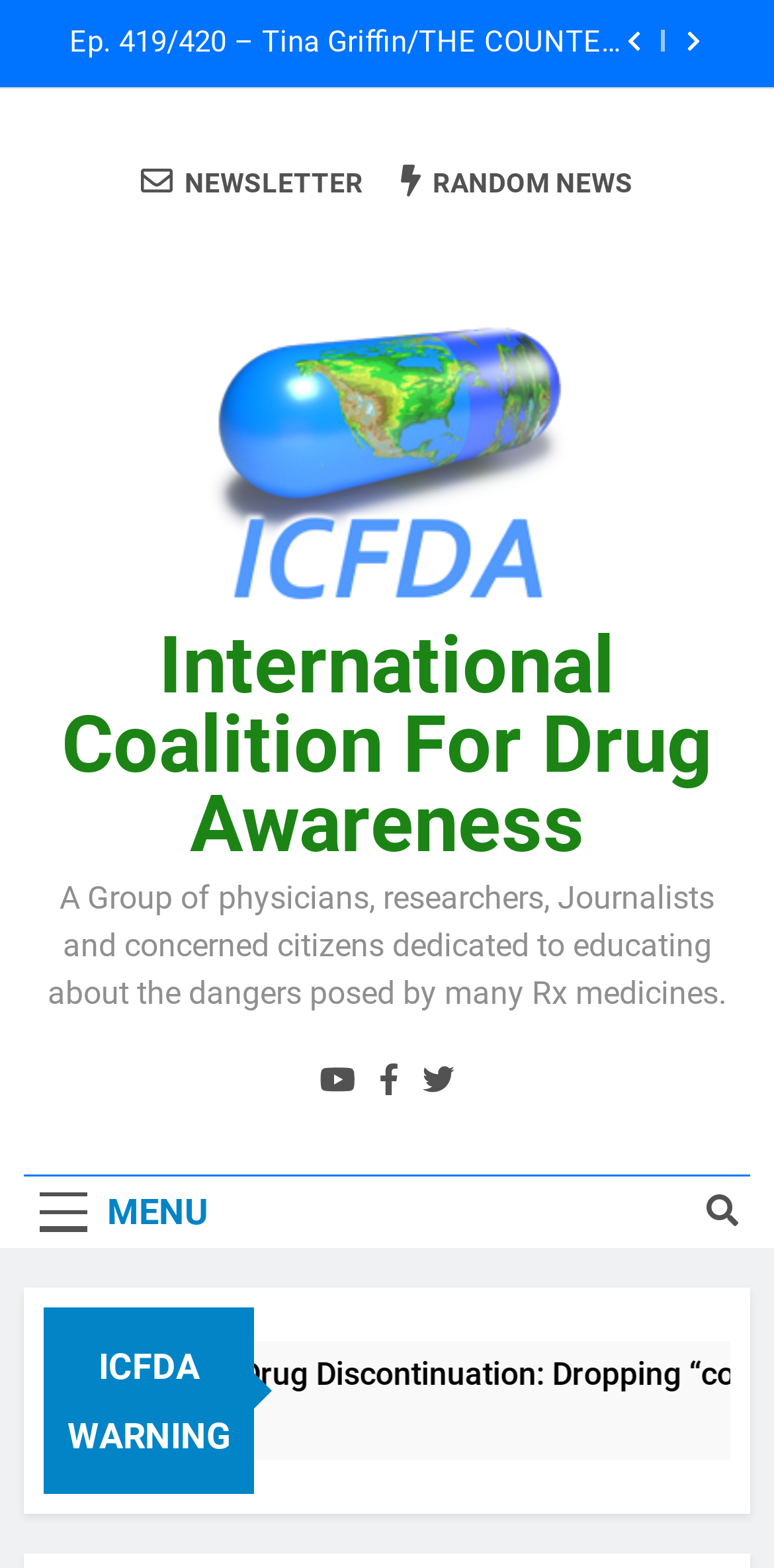Can you find the bounding box coordinates for the element that needs to be clicked to execute this instruction: "Explore Volcanoes National Park Rwanda"? The coordinates should be given as four float numbers between 0 and 1, i.e., [left, top, right, bottom].

None